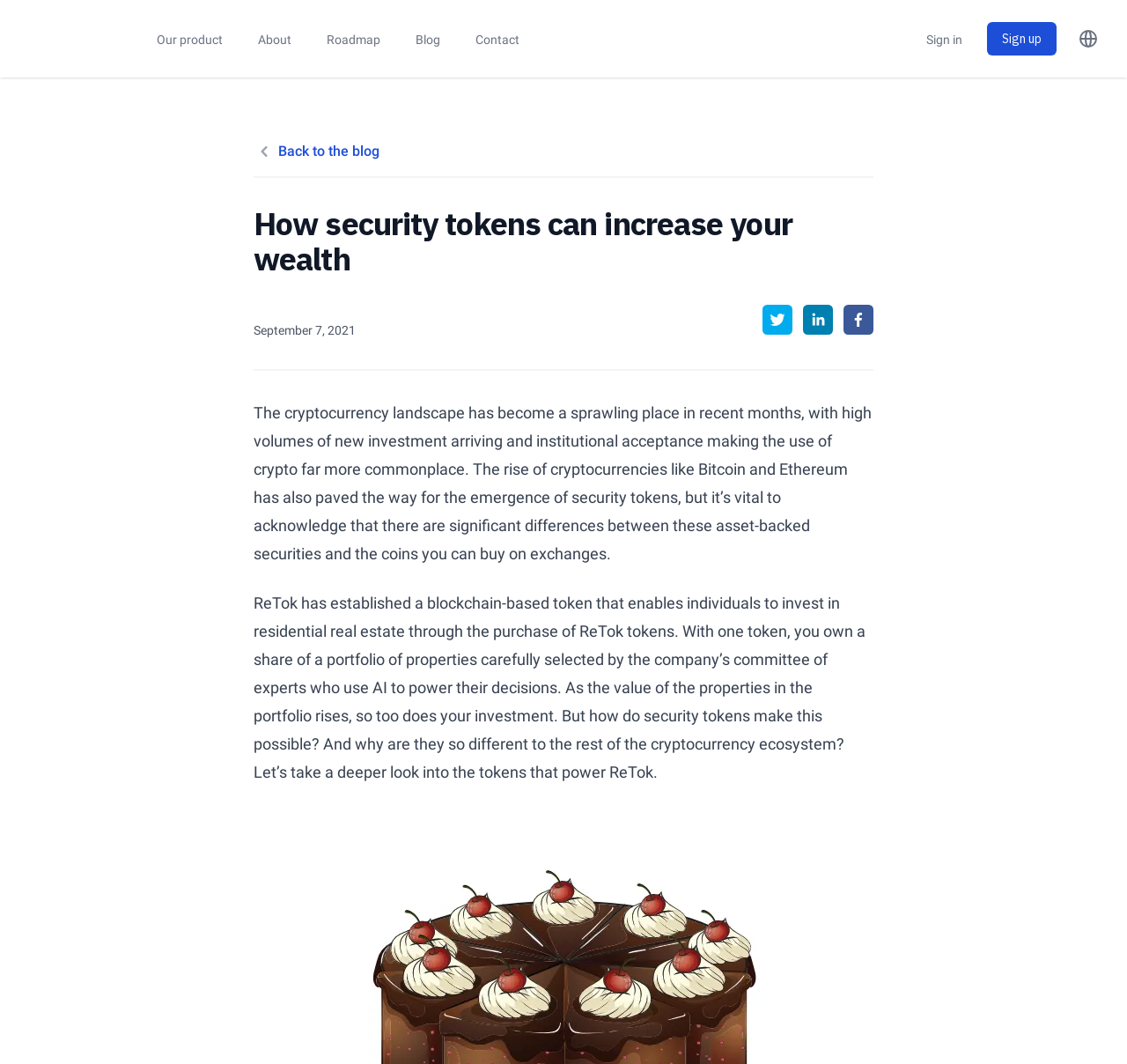Please reply to the following question using a single word or phrase: 
What is the logo of the website?

ReTok Logo